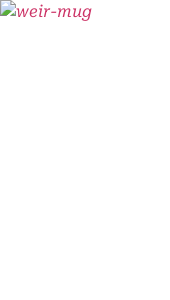What is the purpose of Johnny Weir's article?
Please look at the screenshot and answer in one word or a short phrase.

To respond to fan letters